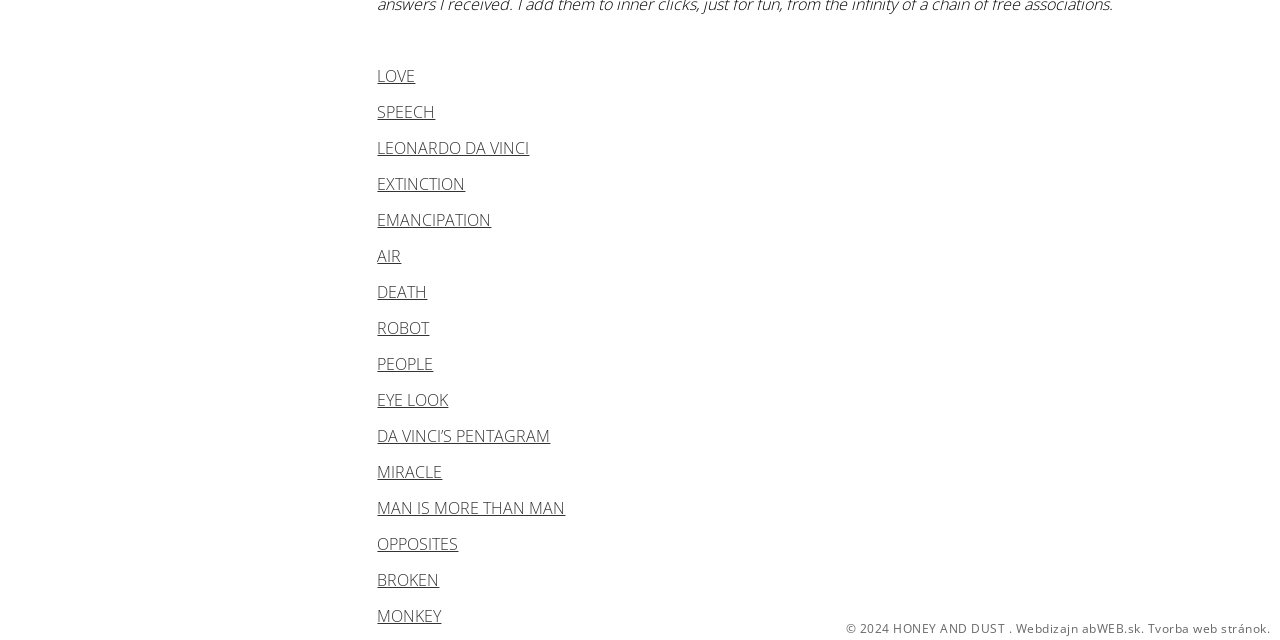Locate and provide the bounding box coordinates for the HTML element that matches this description: "MAN IS MORE THAN MAN".

[0.295, 0.777, 0.442, 0.812]